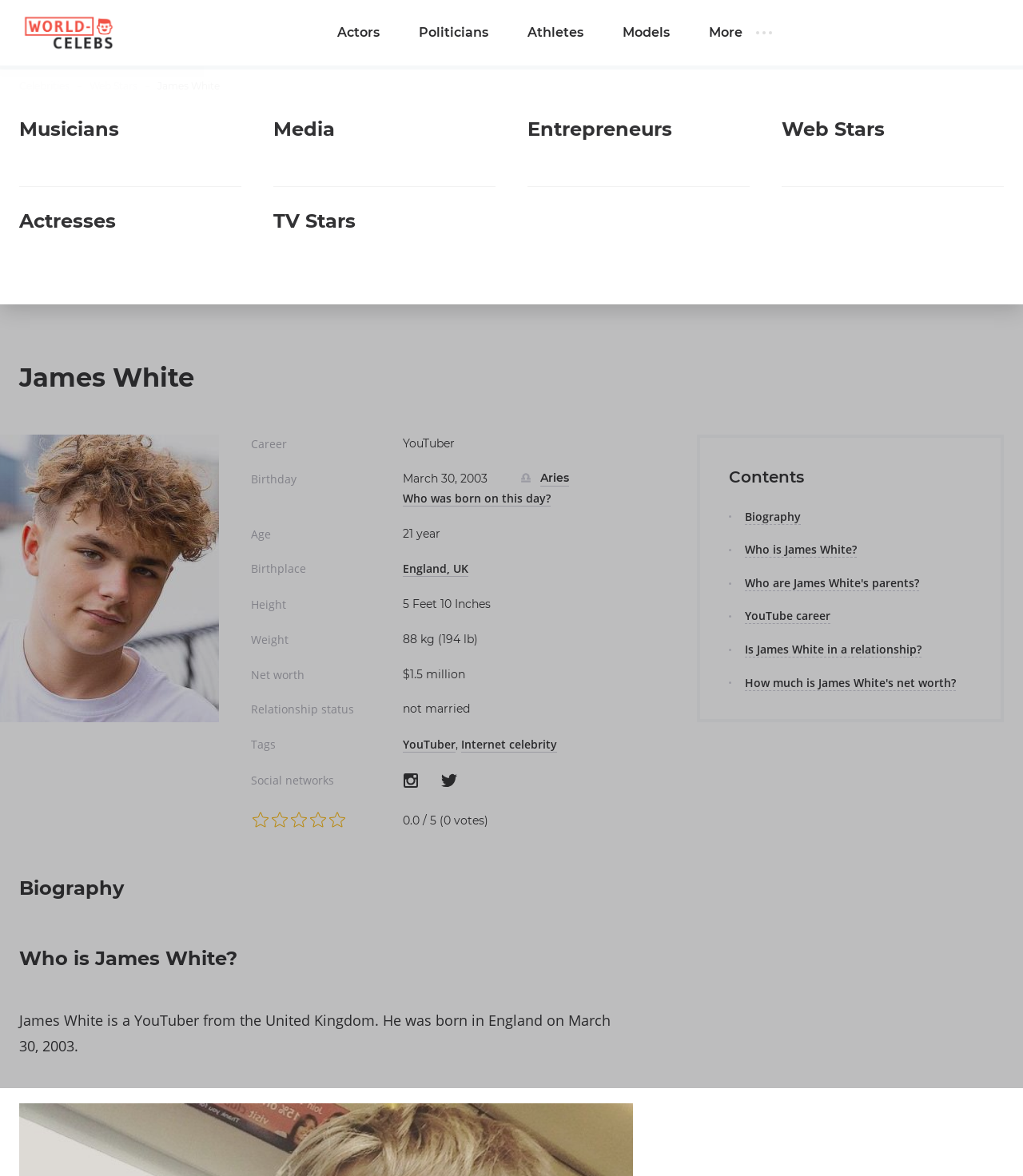Indicate the bounding box coordinates of the element that needs to be clicked to satisfy the following instruction: "View James White's biography". The coordinates should be four float numbers between 0 and 1, i.e., [left, top, right, bottom].

[0.019, 0.744, 0.619, 0.766]